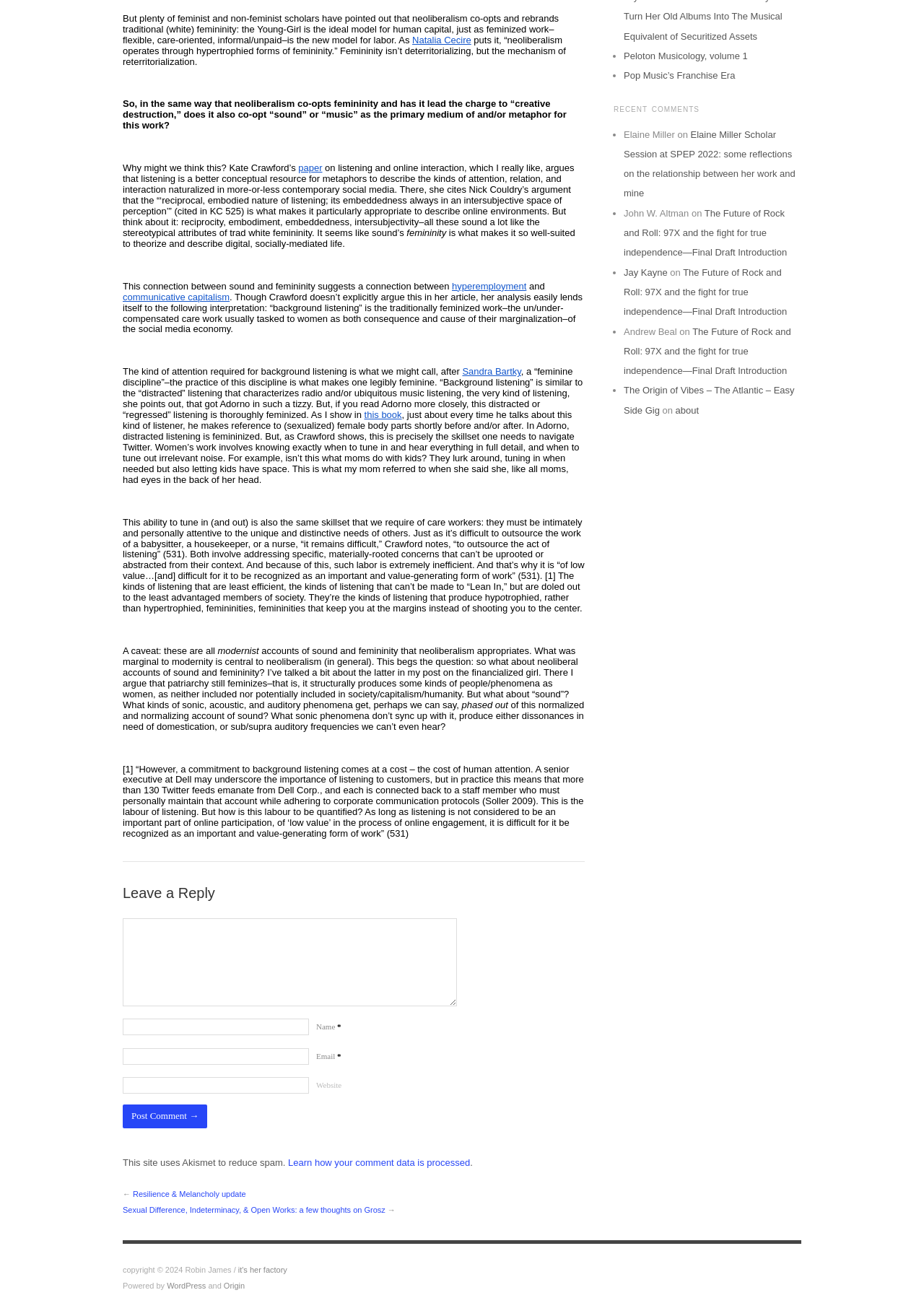Determine the bounding box coordinates for the UI element described. Format the coordinates as (top-left x, top-left y, bottom-right x, bottom-right y) and ensure all values are between 0 and 1. Element description: Natalia Cecire

[0.446, 0.026, 0.51, 0.034]